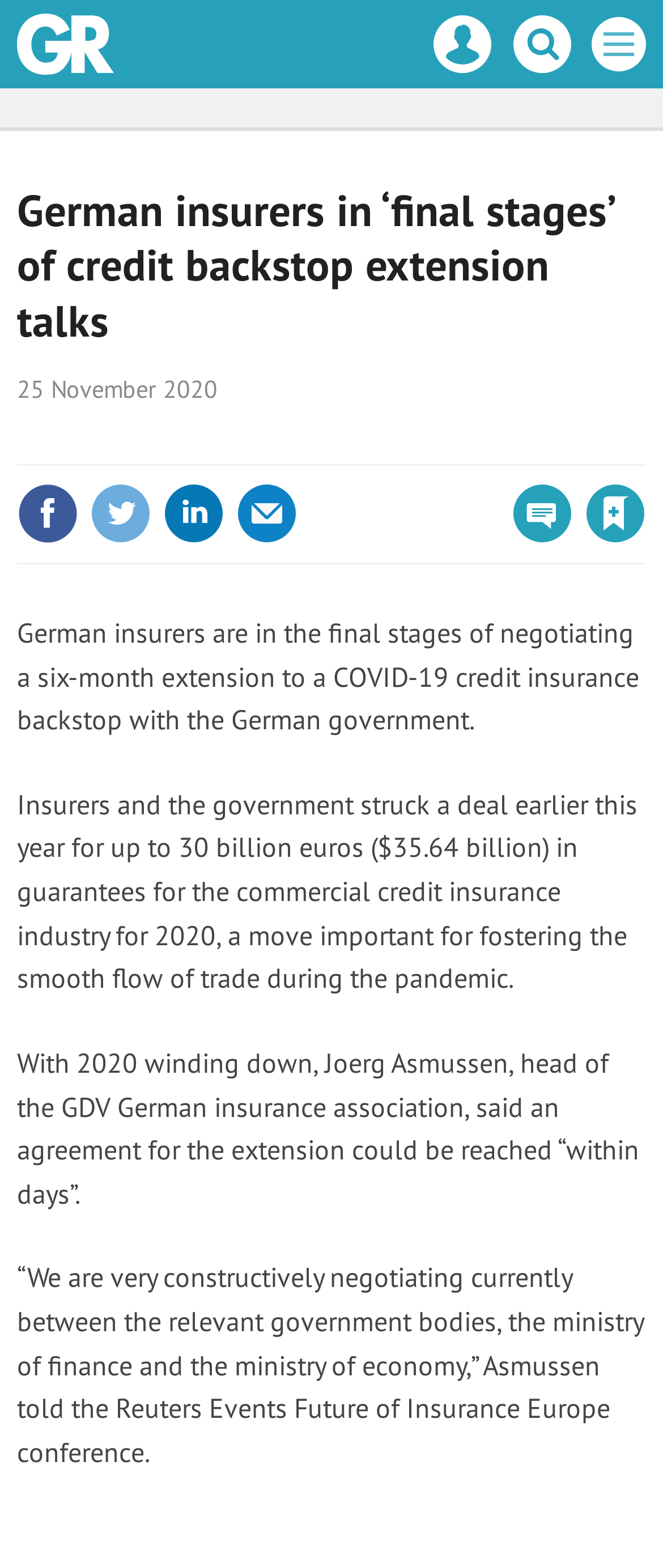Please identify the bounding box coordinates of the element that needs to be clicked to execute the following command: "Search for something on the site". Provide the bounding box using four float numbers between 0 and 1, formatted as [left, top, right, bottom].

[0.026, 0.059, 0.974, 0.102]